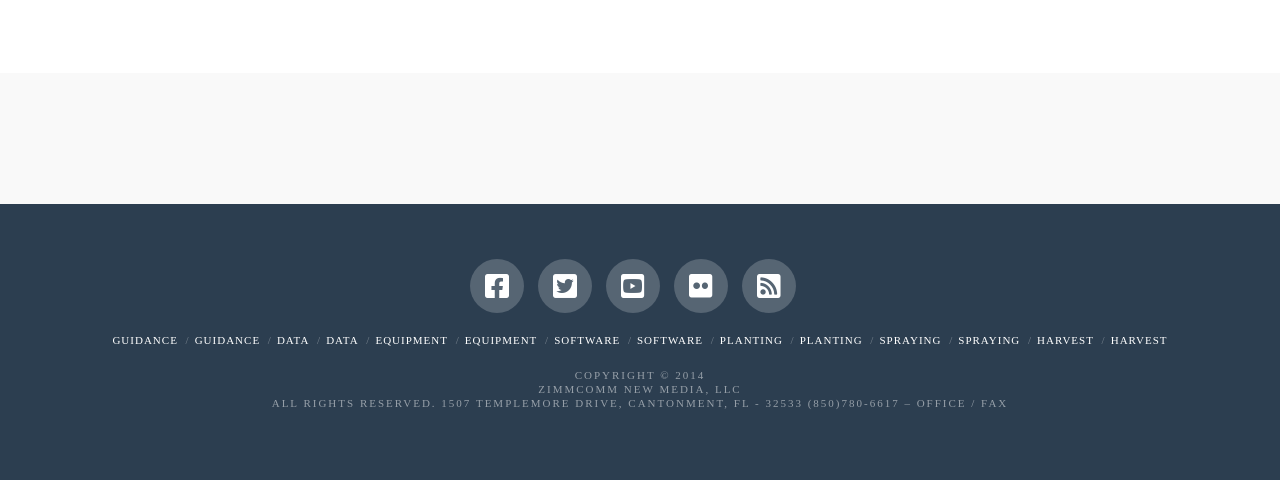Can you determine the bounding box coordinates of the area that needs to be clicked to fulfill the following instruction: "Access GUIDANCE"?

[0.088, 0.696, 0.139, 0.721]